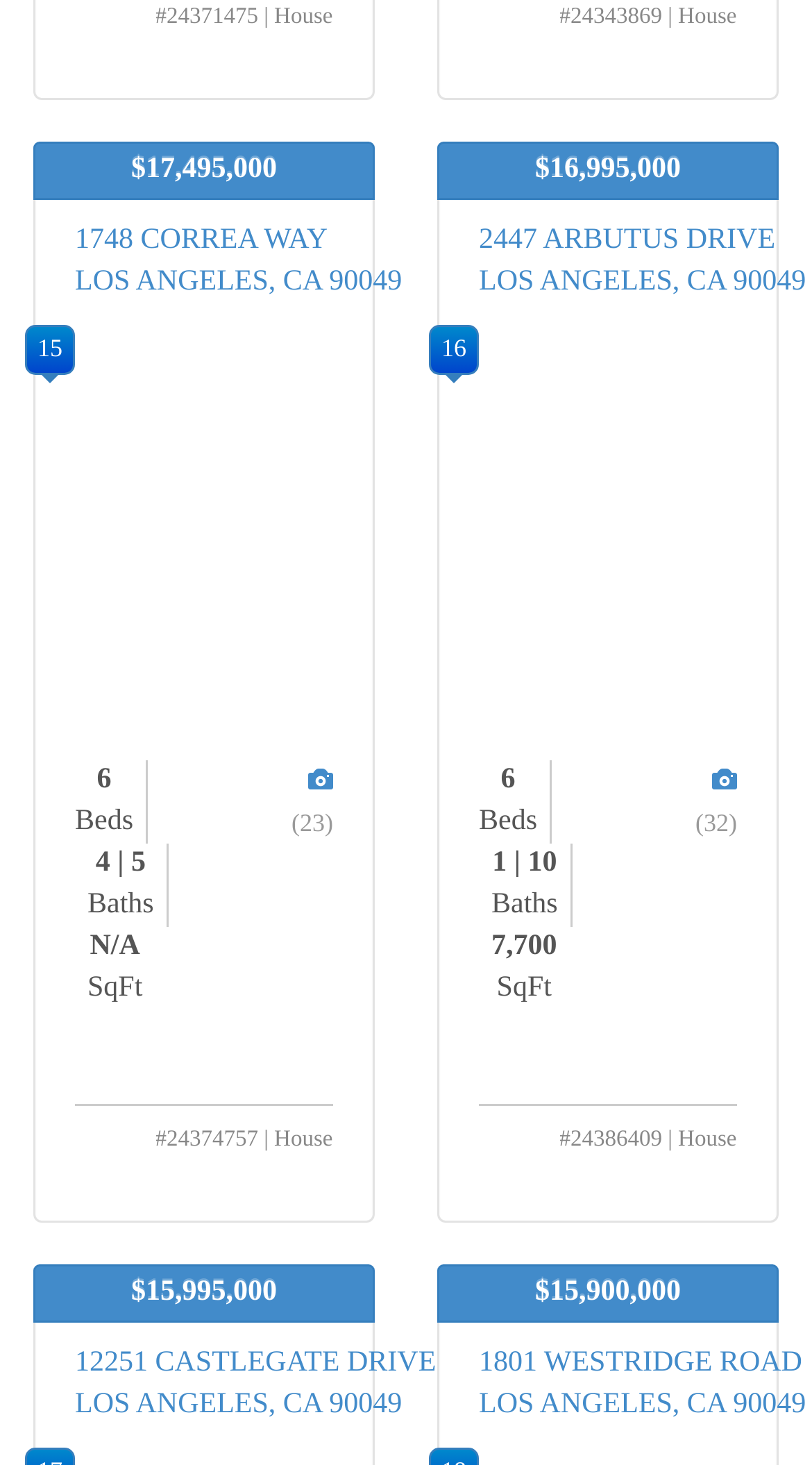Could you highlight the region that needs to be clicked to execute the instruction: "View listing details of the first house"?

[0.092, 0.256, 0.41, 0.505]